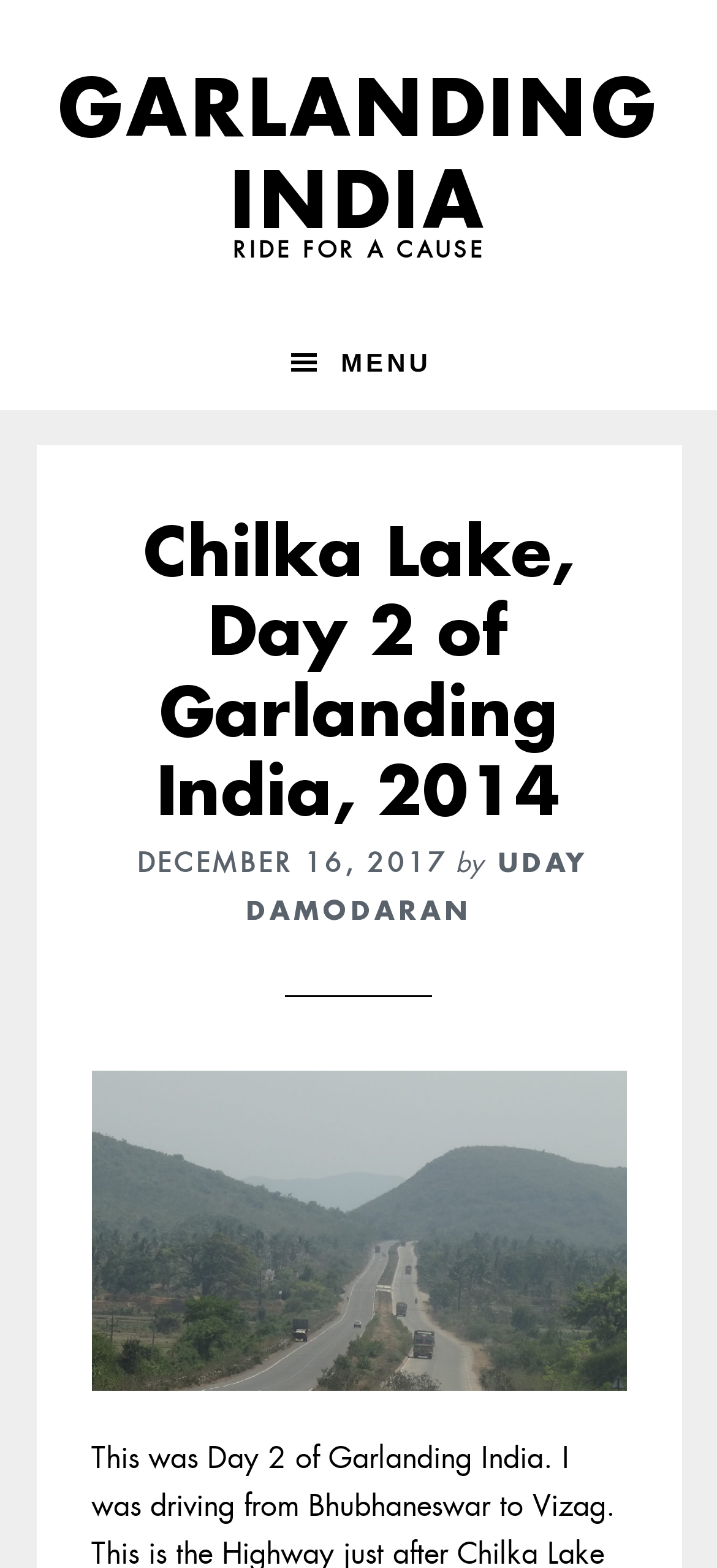Please give a succinct answer to the question in one word or phrase:
What is the name of the website?

GARLANDING INDIA